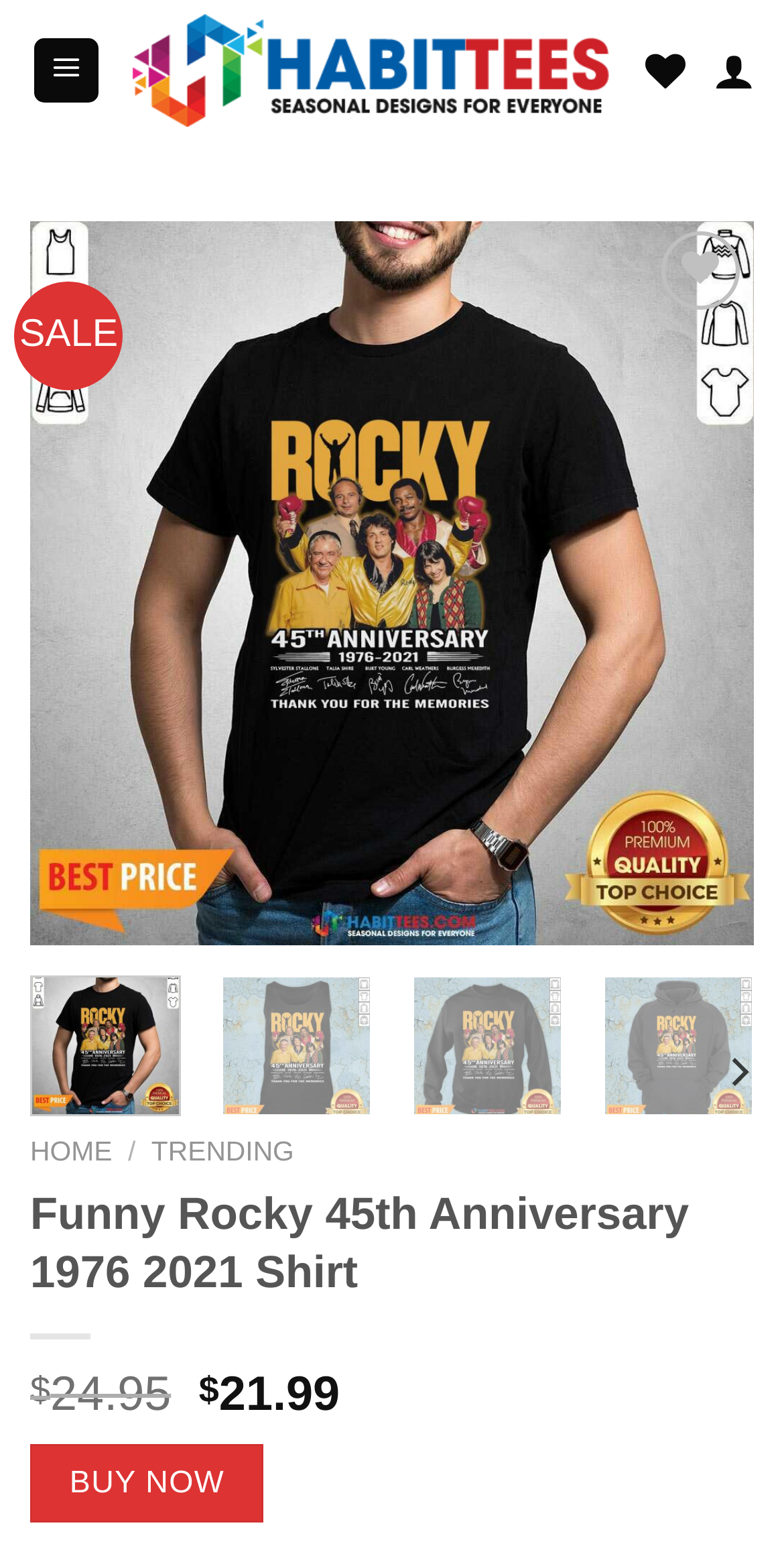Identify and provide the main heading of the webpage.

Funny Rocky 45th Anniversary 1976 2021 Shirt